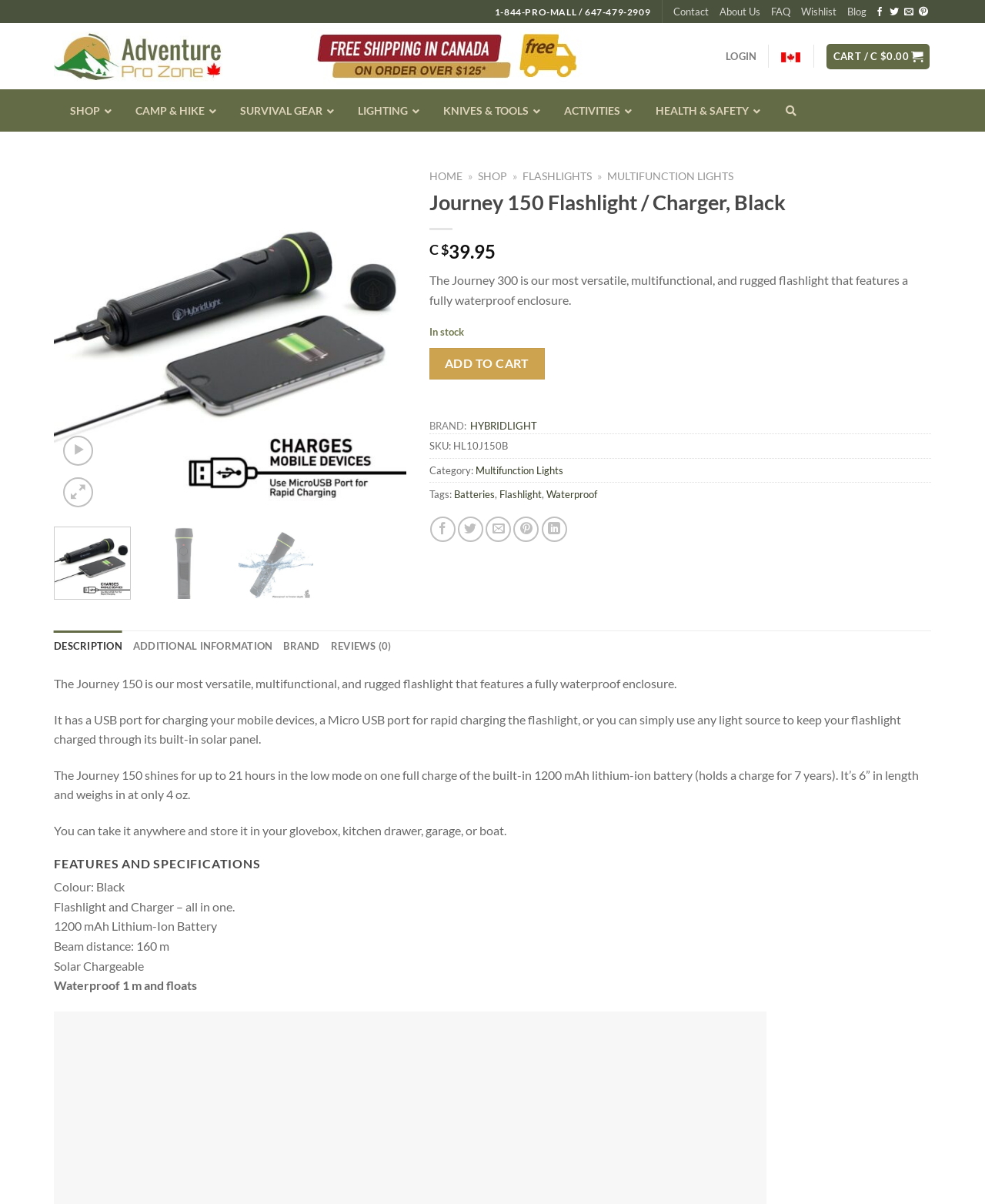Carefully examine the image and provide an in-depth answer to the question: What is the weight of the Journey 150 Flashlight?

The weight of the Journey 150 Flashlight can be found in the product description section, where it is stated as '6” in length and weighs in at only 4 oz'.